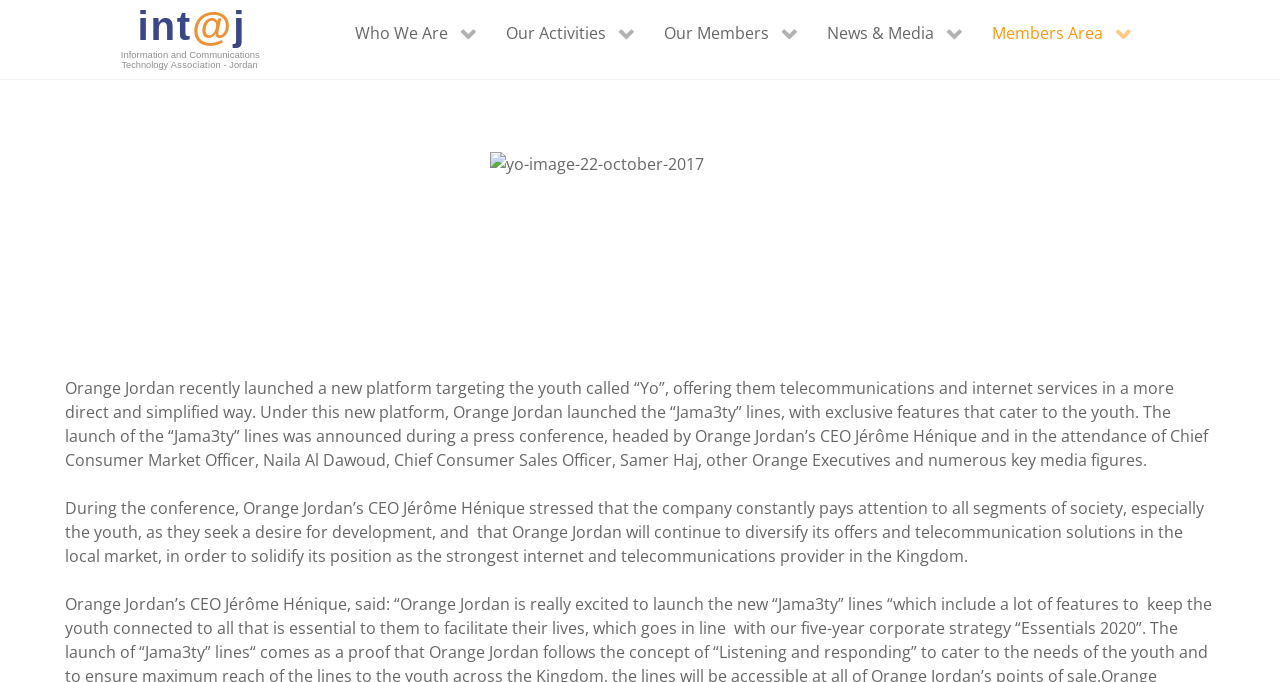Convey a detailed summary of the webpage, mentioning all key elements.

The webpage is about Orange Jordan's new marketing platform "Yo" and the introduction of the "Jama3ty" lines. At the top left, there is a link to "Int@j" accompanied by an SVG icon with the text "Information and Communications Technology Association - Jordan" written in a horizontal layout. 

Below this, there are five horizontal links: "Who We Are", "Our Activities", "Our Members", "News & Media", and "Members Area", each with a small icon. 

To the right of the "Members Area" link, there is a large image related to the "Yo" platform, taking up a significant portion of the page. 

Below the image, there are two blocks of text. The first block describes the launch of the "Yo" platform and the "Jama3ty" lines, which offer telecommunications and internet services to the youth in a simplified way. The second block quotes Orange Jordan's CEO, Jérôme Hénique, who emphasizes the company's focus on the youth and its commitment to diversifying its offers and telecommunication solutions in the local market.